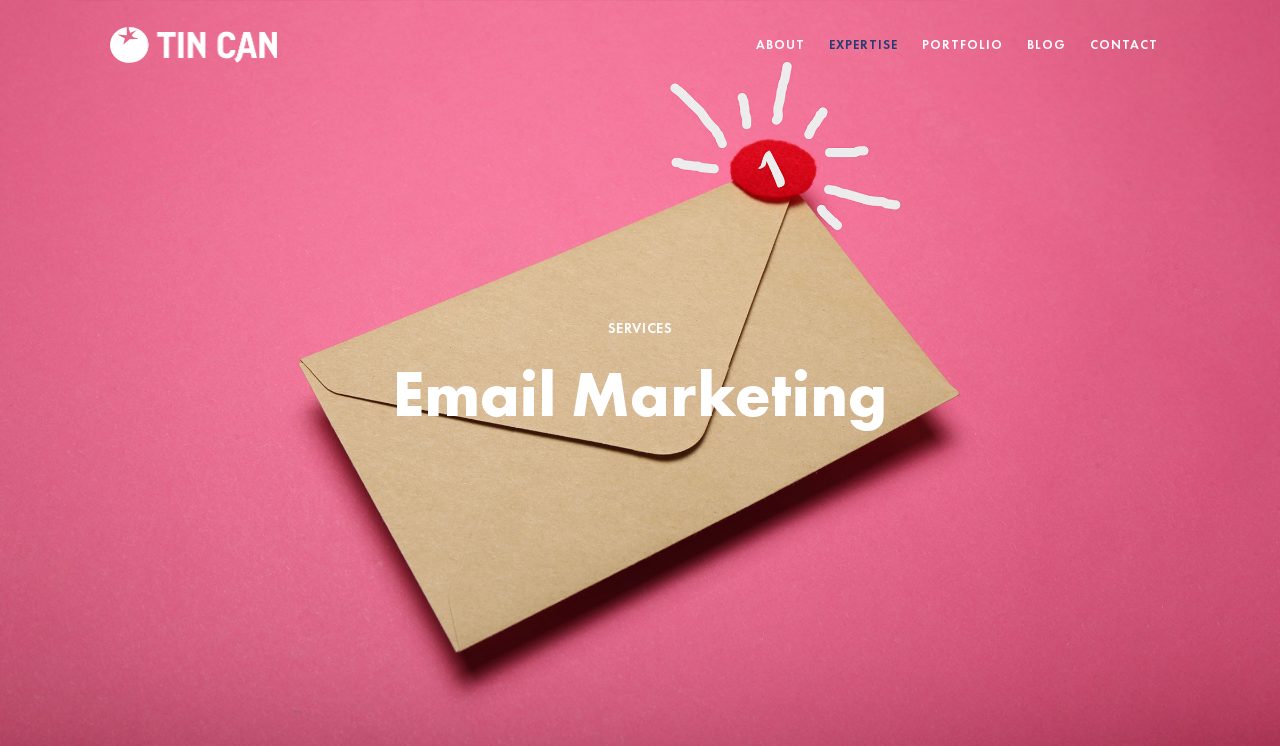Answer this question using a single word or a brief phrase:
How many navigation links are available?

5